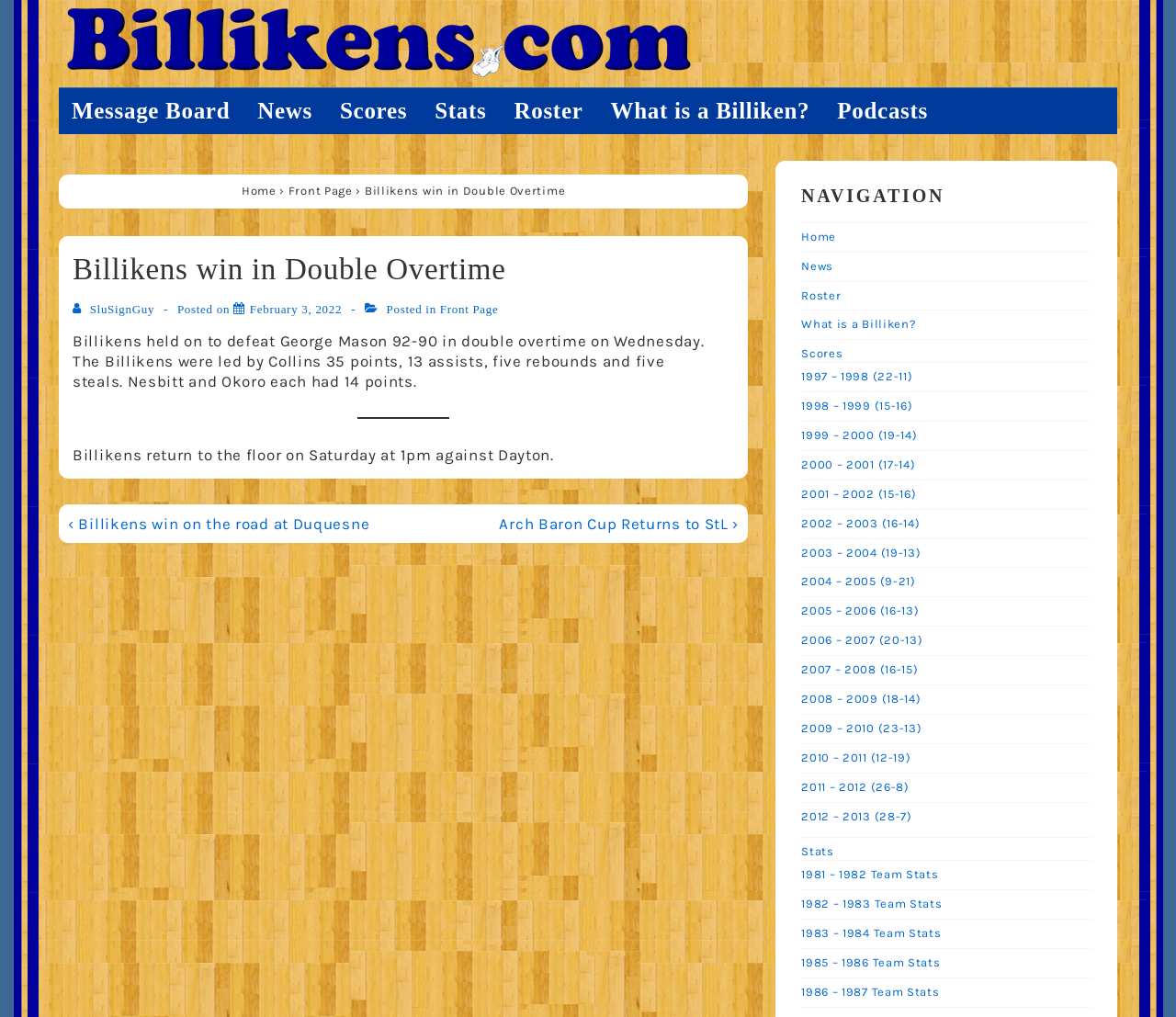How many points did Collins score in the game against George Mason?
Examine the webpage screenshot and provide an in-depth answer to the question.

The points scored by Collins in the game against George Mason can be found in the article section of the webpage, where it says 'The Billikens were led by Collins 35 points, 13 assists, five rebounds and five steals.' This sentence provides the information about the points scored by Collins.